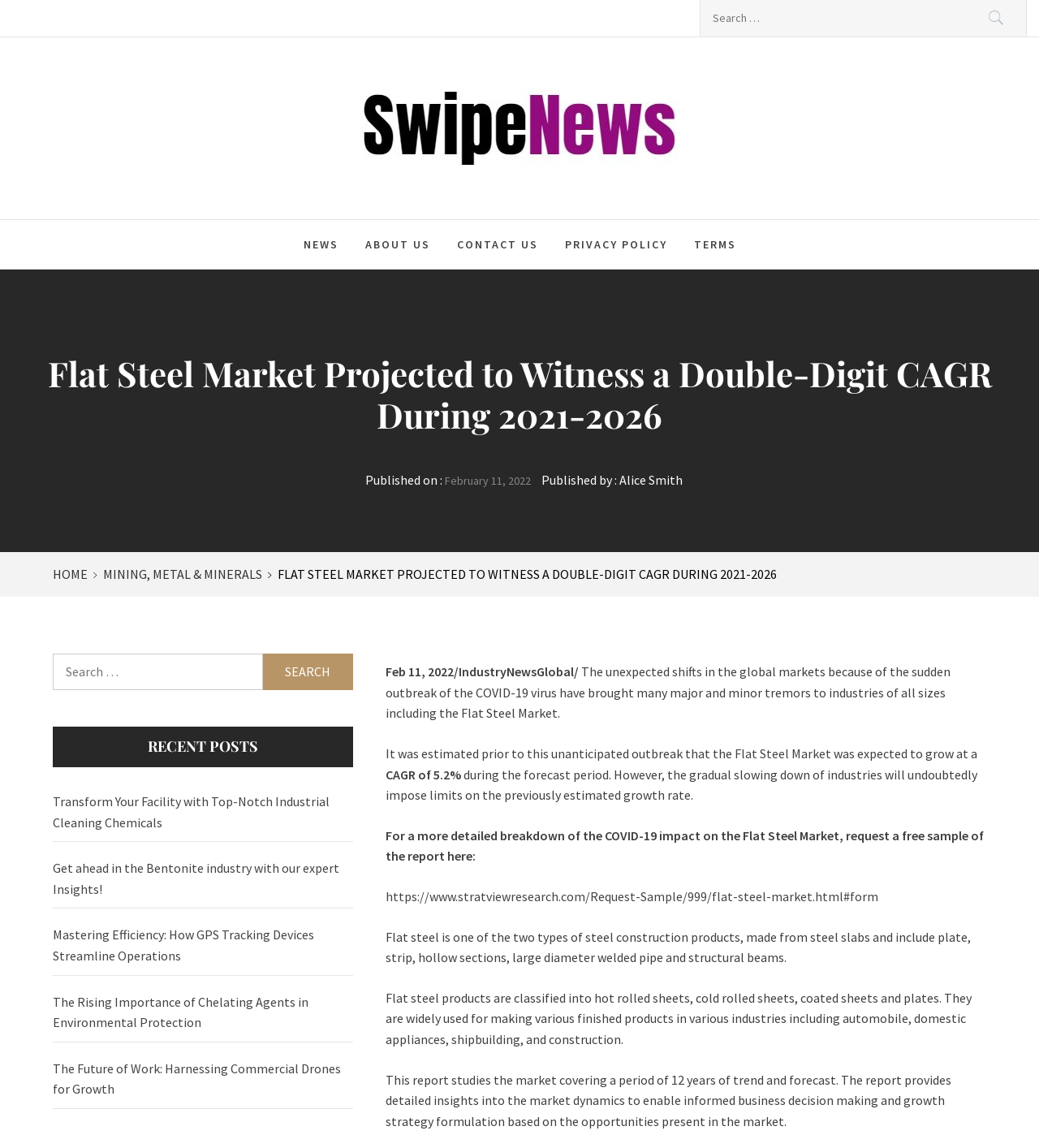What are the types of steel construction products mentioned in the article?
Please use the visual content to give a single word or phrase answer.

Plate, strip, hollow sections, large diameter welded pipe and structural beams